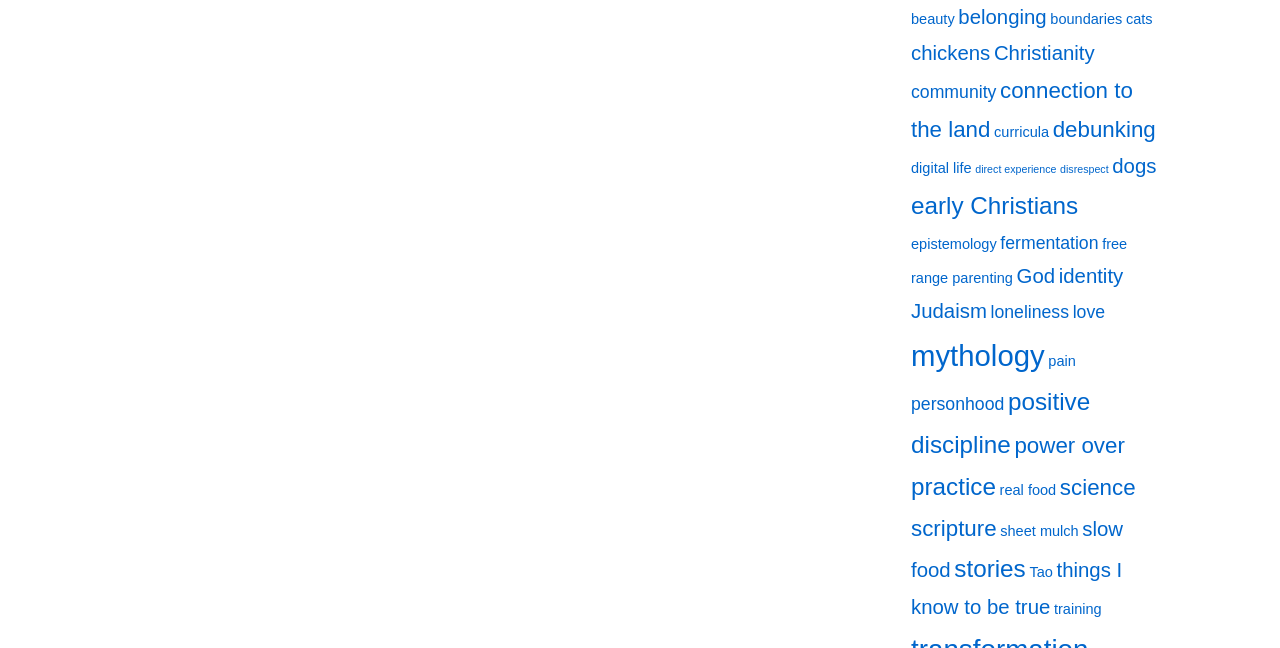Locate the bounding box coordinates of the UI element described by: "curricula". Provide the coordinates as four float numbers between 0 and 1, formatted as [left, top, right, bottom].

[0.777, 0.192, 0.82, 0.217]